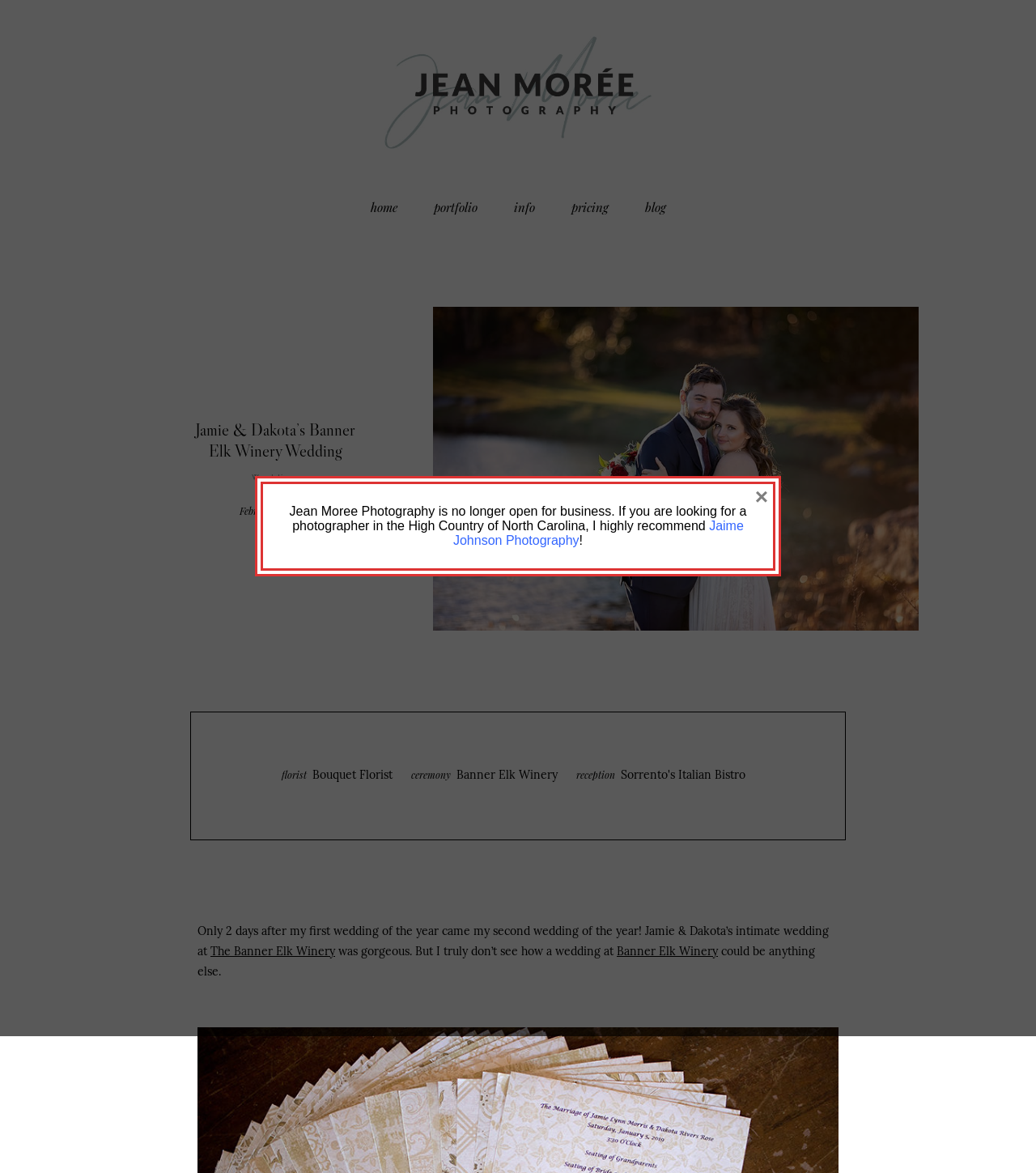What is the name of the recommended photographer?
Using the image as a reference, give a one-word or short phrase answer.

Jaime Johnson